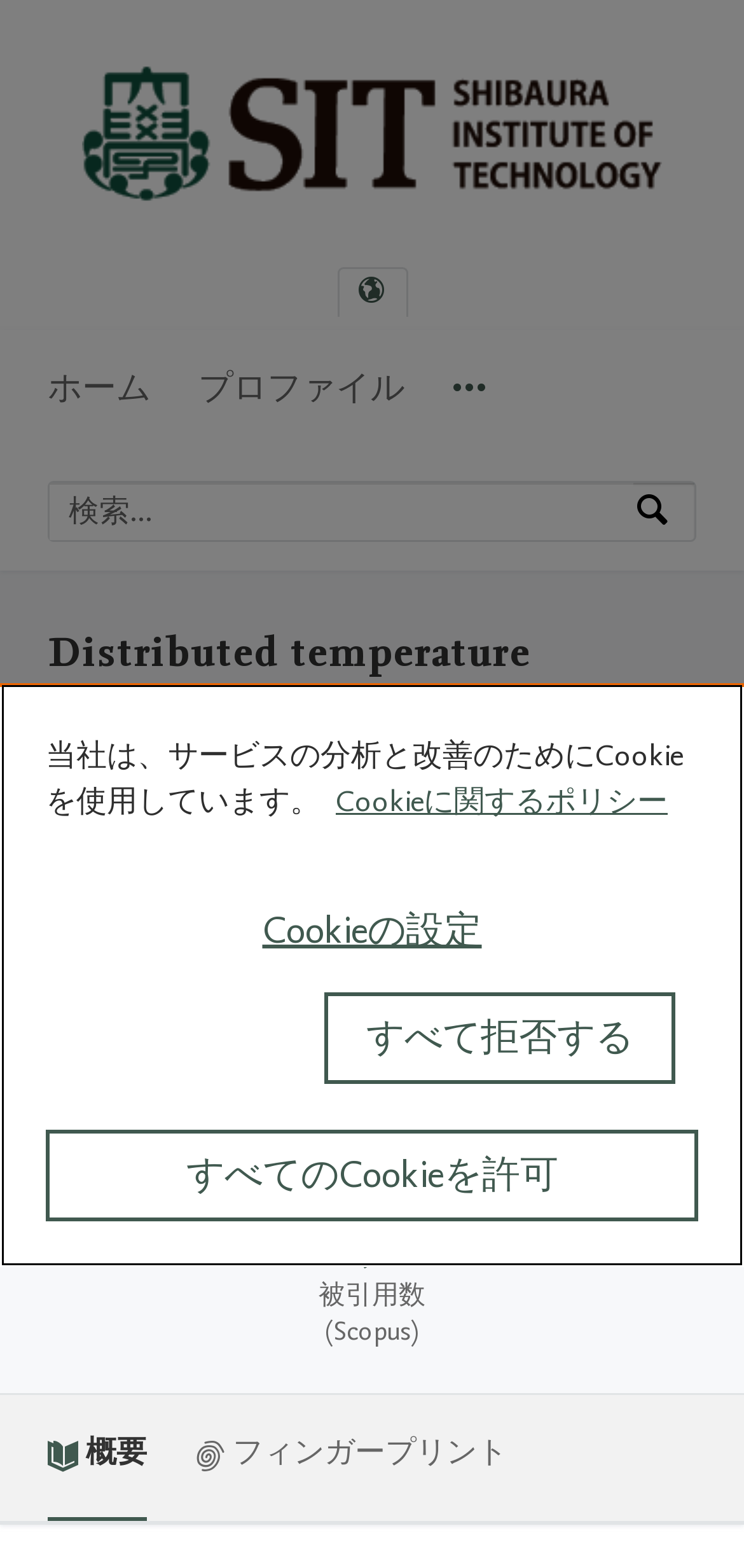What is the name of the institution?
Please answer the question with as much detail as possible using the screenshot.

I found the name of the institution by looking at the logo and the text next to it, which says 'Shibaura Institute of Technology ホーム Shibaura Institute of Technology Logo'.